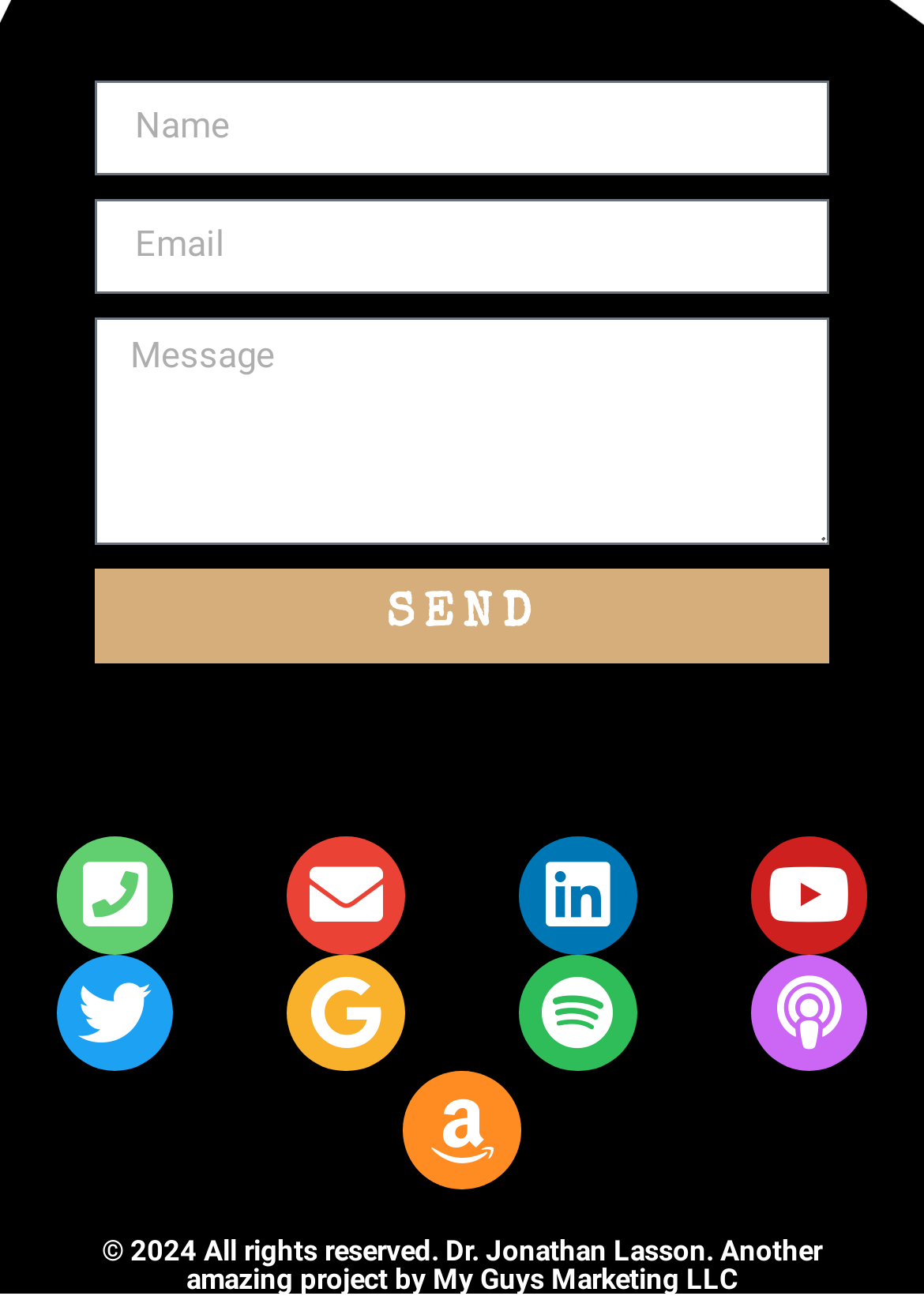Find the bounding box coordinates of the element to click in order to complete the given instruction: "Type your email."

[0.103, 0.153, 0.897, 0.226]